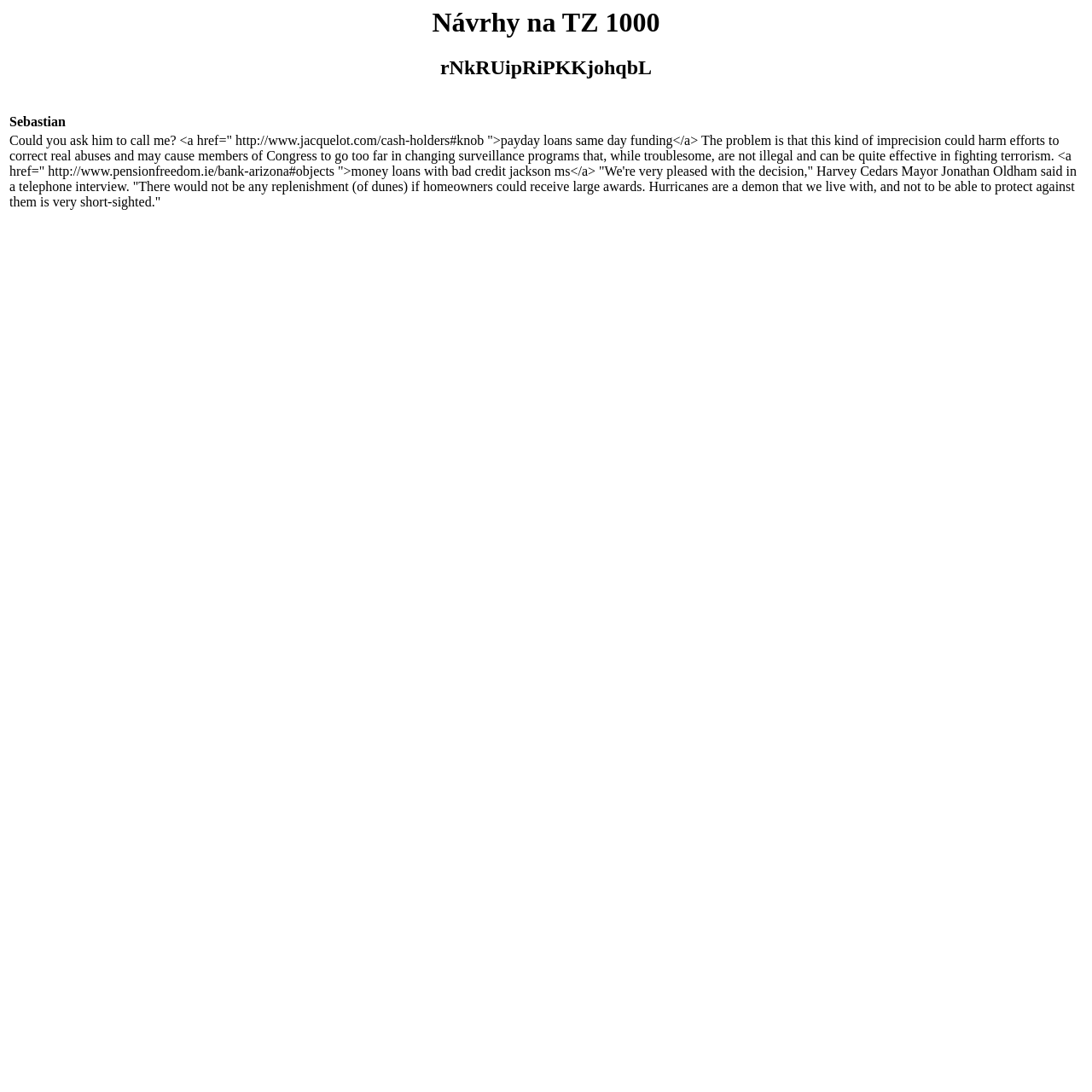What is the main topic of the webpage?
Please use the image to provide an in-depth answer to the question.

Based on the webpage structure and content, it appears to be discussing design proposals for something, possibly a development project, as indicated by the heading 'Návrhy na TZ 1000' and the table layout with names and descriptions.